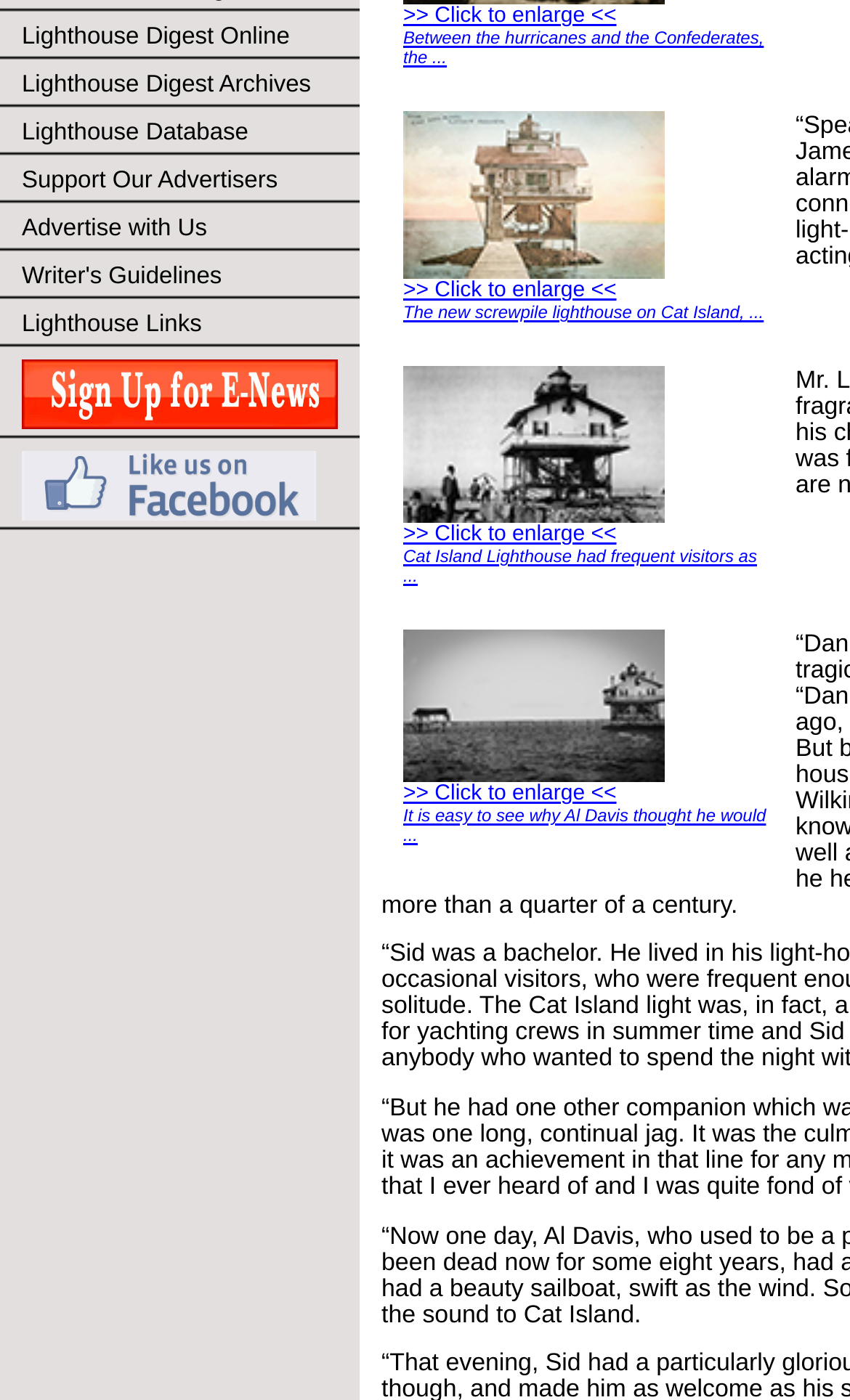Provide the bounding box coordinates of the HTML element this sentence describes: ">> Click to enlarge <<".

[0.474, 0.201, 0.725, 0.215]